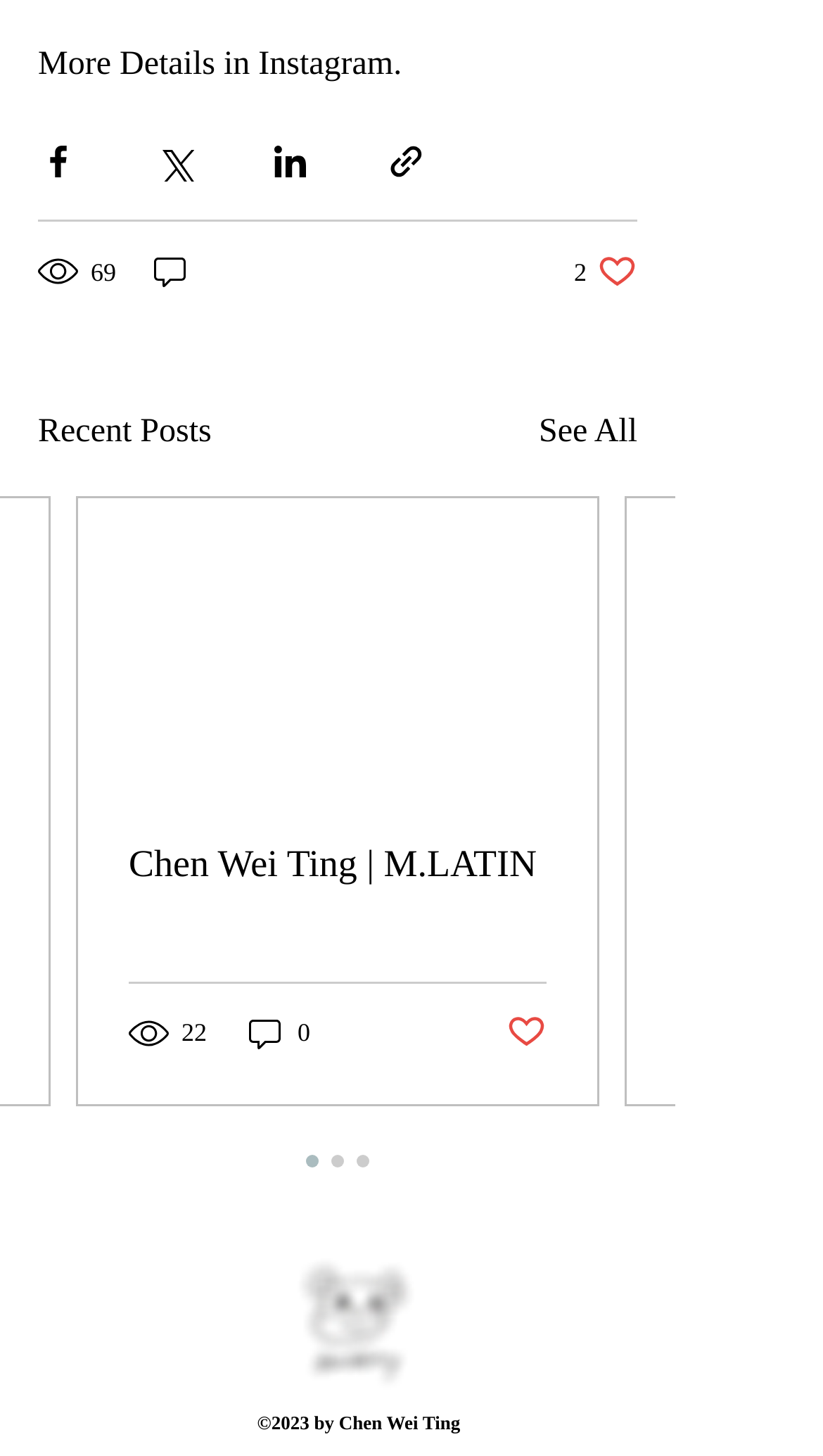Carefully observe the image and respond to the question with a detailed answer:
How many likes does the first post have?

The first post has 2 likes, which is indicated by the button '2 likes. Post not marked as liked'.